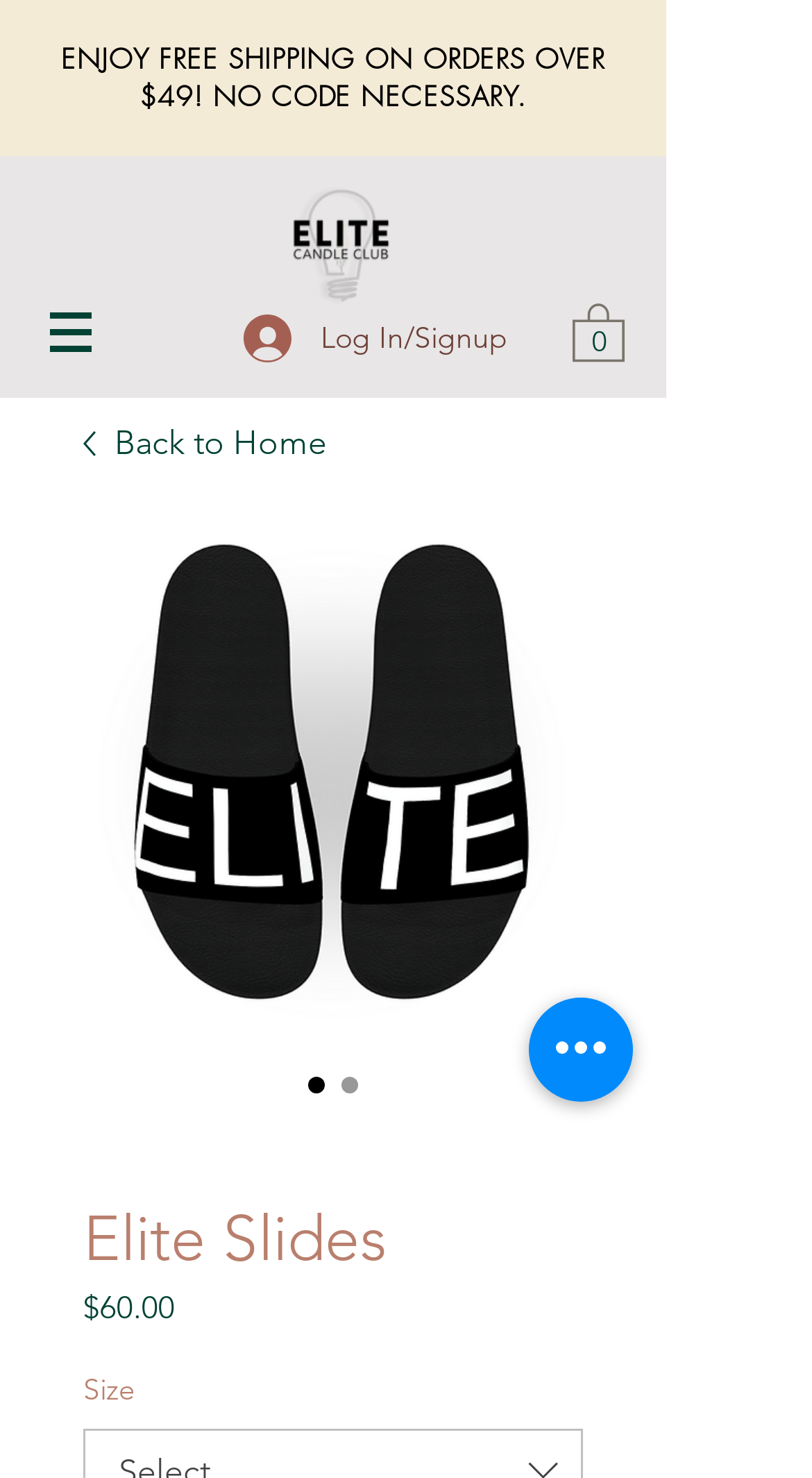Respond concisely with one word or phrase to the following query:
What is the current number of items in the cart?

0